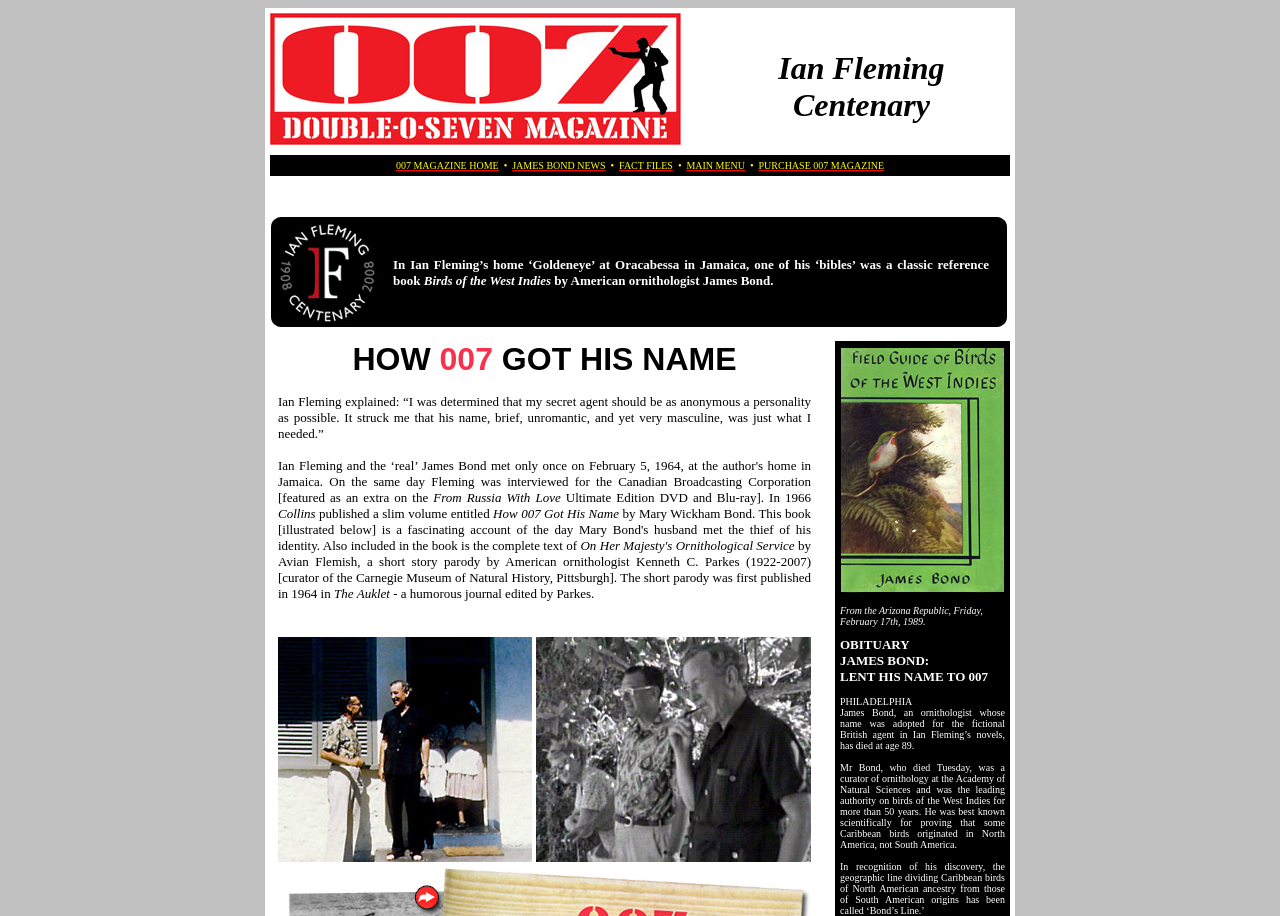Refer to the image and provide an in-depth answer to the question:
What is the name of Ian Fleming's home?

The name of Ian Fleming's home can be found in the text on the webpage, which states 'In Ian Fleming’s home ‘Goldeneye’ at Oracabessa in Jamaica...'.